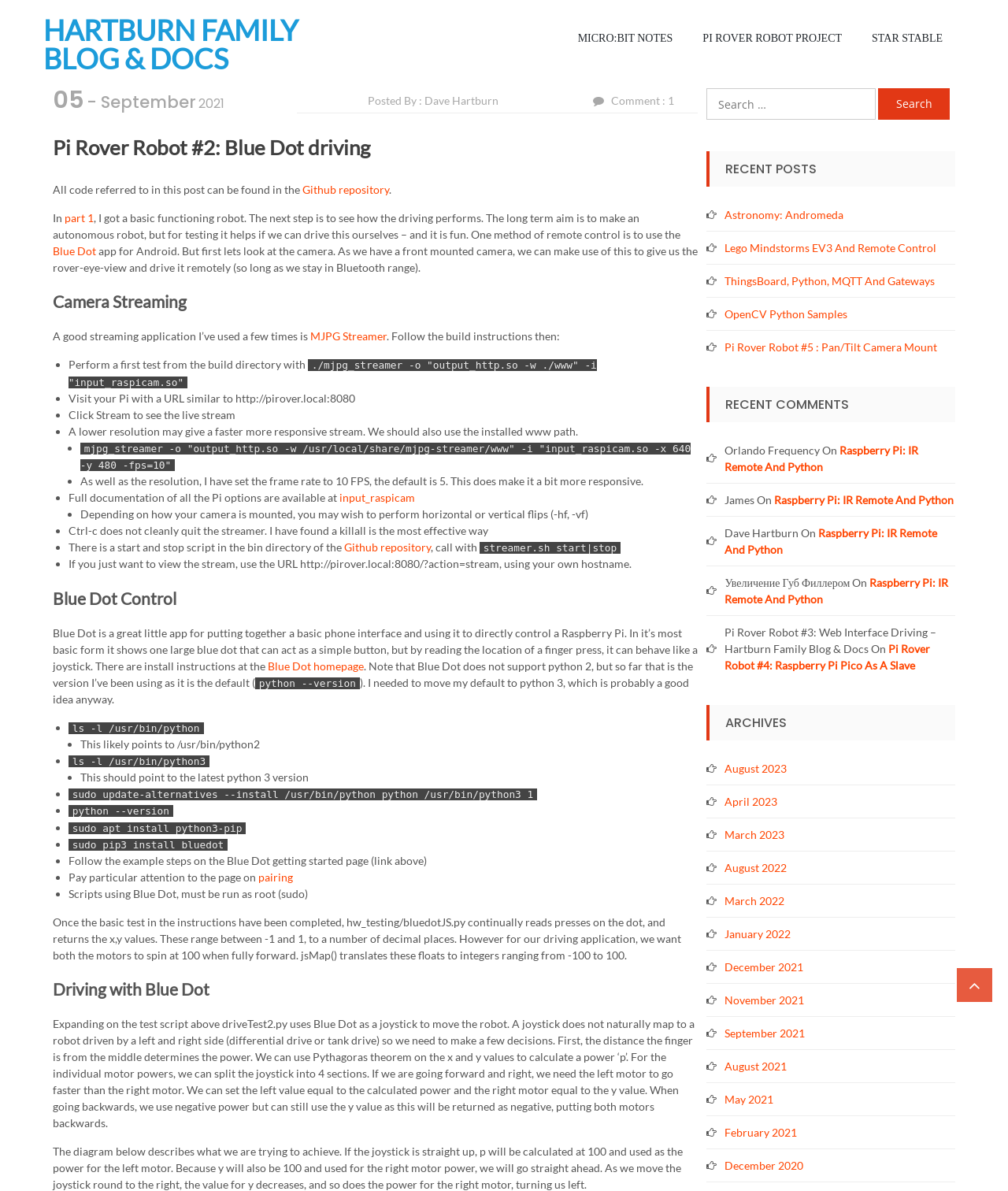Describe every aspect of the webpage comprehensively.

The webpage is a blog post titled "Pi Rover Robot #2: Blue Dot driving" on the Hartburn Family Blog & Docs website. At the top of the page, there is a heading "HARTBURN FAMILY BLOG & DOCS" with a link to the blog's homepage. Below this, there are three links to other sections of the blog: "MICRO:BIT NOTES", "PI ROVER ROBOT PROJECT", and "STAR STABLE".

The main content of the blog post is divided into two sections: "Camera Streaming" and "Blue Dot Control". The first section discusses how to stream video from a Raspberry Pi camera using the MJPG Streamer application. The section includes a series of steps, marked with bullet points, that explain how to install and configure the application. The steps include building and testing the application, visiting the Pi's URL to see the live stream, and adjusting the resolution and frame rate for a faster stream.

The second section, "Blue Dot Control", discusses how to use the Blue Dot app to control a Raspberry Pi remotely. The section explains how to install Blue Dot, which requires Python 3, and how to configure it to work with the Pi. There are several steps, marked with bullet points, that guide the user through the process, including installing Python 3, updating the default Python version, and installing Blue Dot using pip.

Throughout the blog post, there are several links to external resources, including the Blue Dot homepage, the MJPG Streamer documentation, and the Github repository for the Pi Rover Robot project. There are also several code snippets and commands that the user can copy and paste into their terminal to complete the steps.